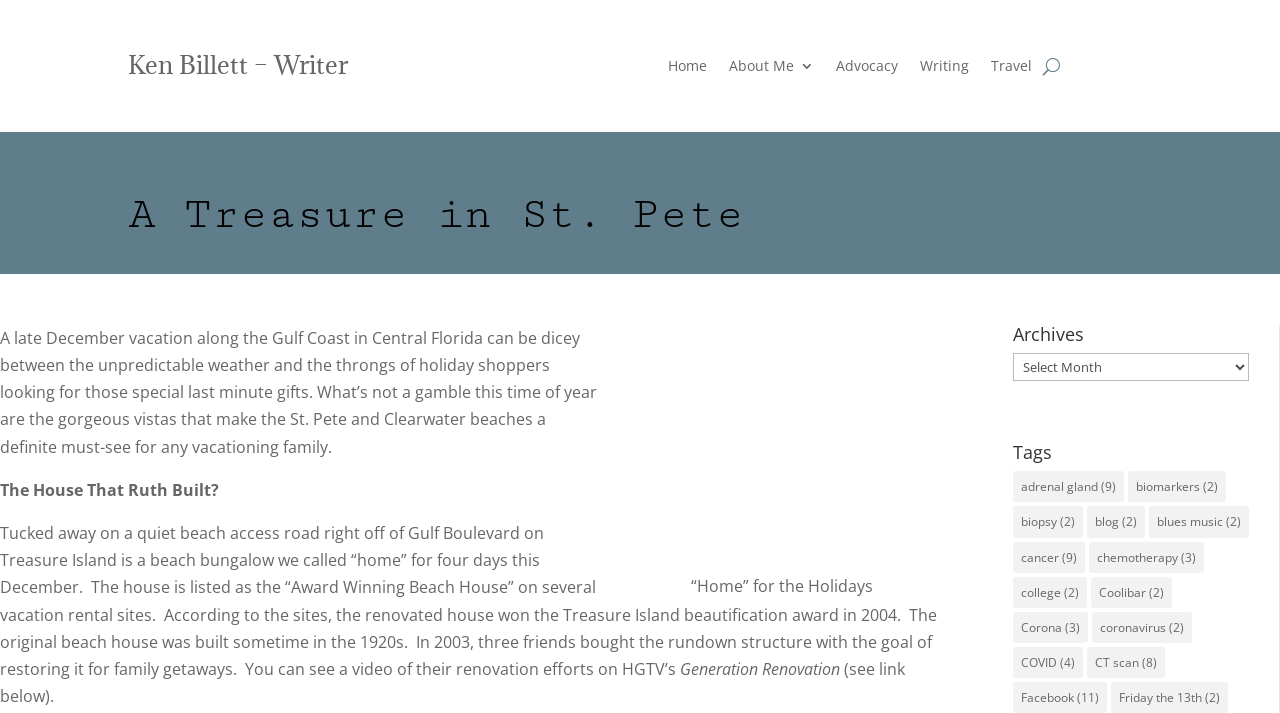Specify the bounding box coordinates of the region I need to click to perform the following instruction: "Click on the 'Home' link". The coordinates must be four float numbers in the range of 0 to 1, i.e., [left, top, right, bottom].

[0.522, 0.083, 0.552, 0.114]